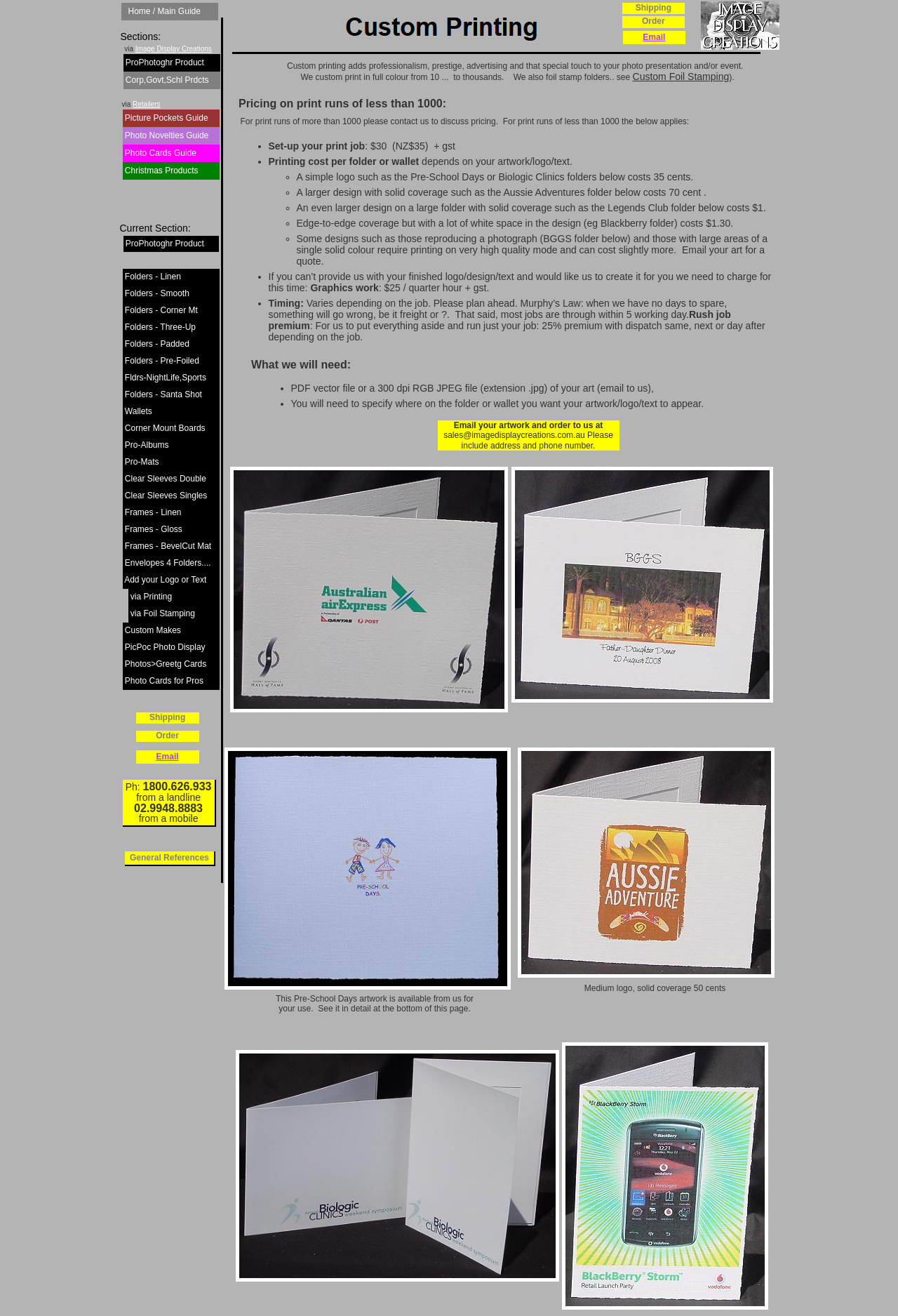What is the text of the last table cell in the last table row of the last table?
Answer with a single word or phrase by referring to the visual content.

Current Section: